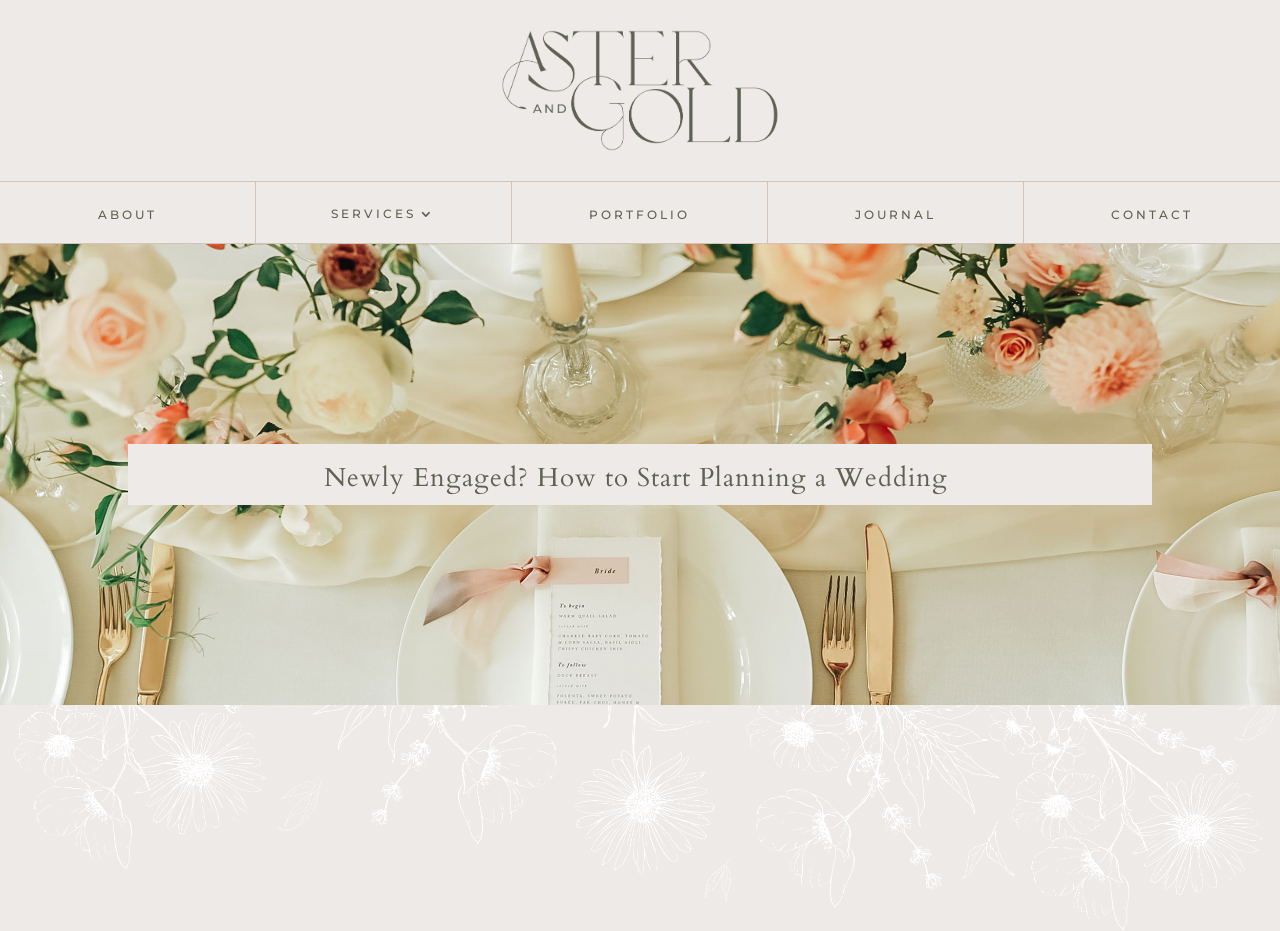Determine and generate the text content of the webpage's headline.

Newly Engaged? How to Start Planning a Wedding 